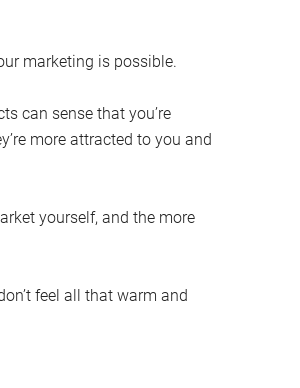Give a one-word or short phrase answer to the question: 
What is the result of marketers expressing genuine passion?

Greater attraction and engagement